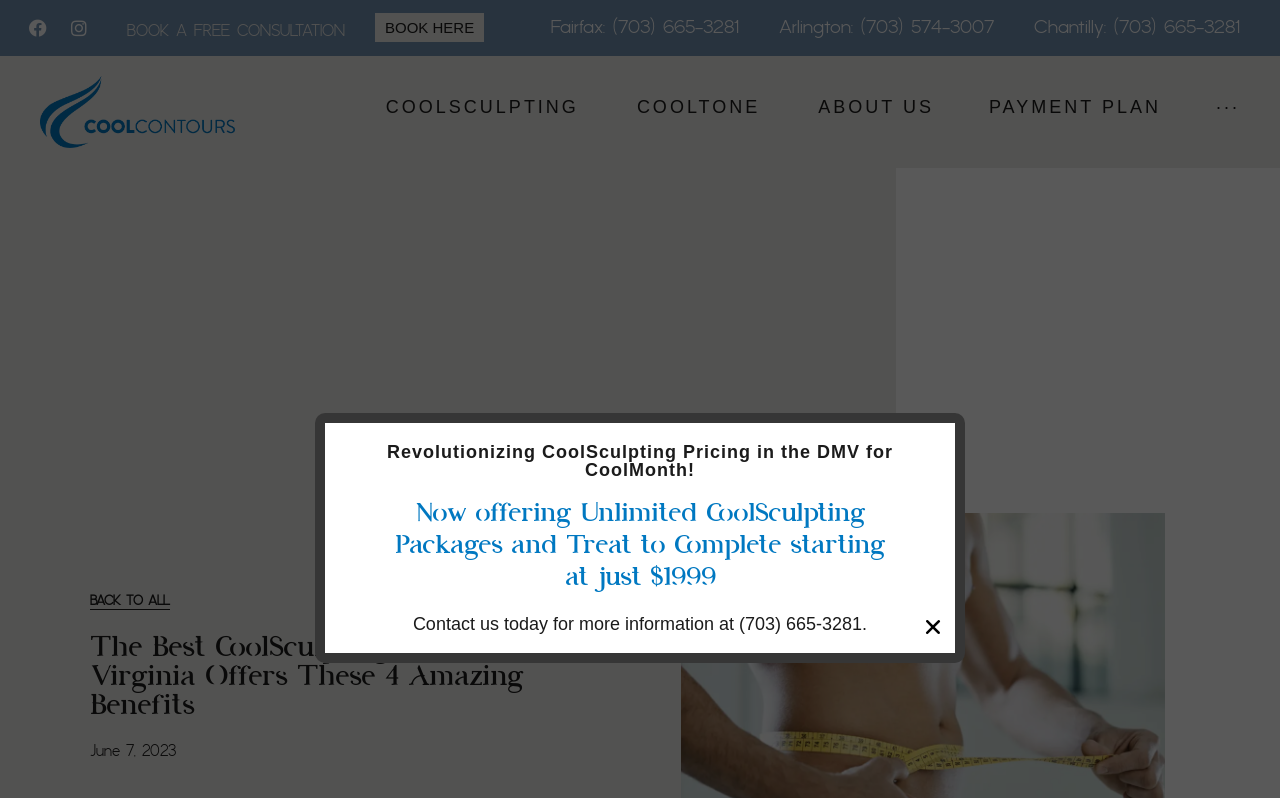Find the bounding box coordinates of the area that needs to be clicked in order to achieve the following instruction: "Learn about CoolSculpting". The coordinates should be specified as four float numbers between 0 and 1, i.e., [left, top, right, bottom].

[0.301, 0.12, 0.455, 0.161]